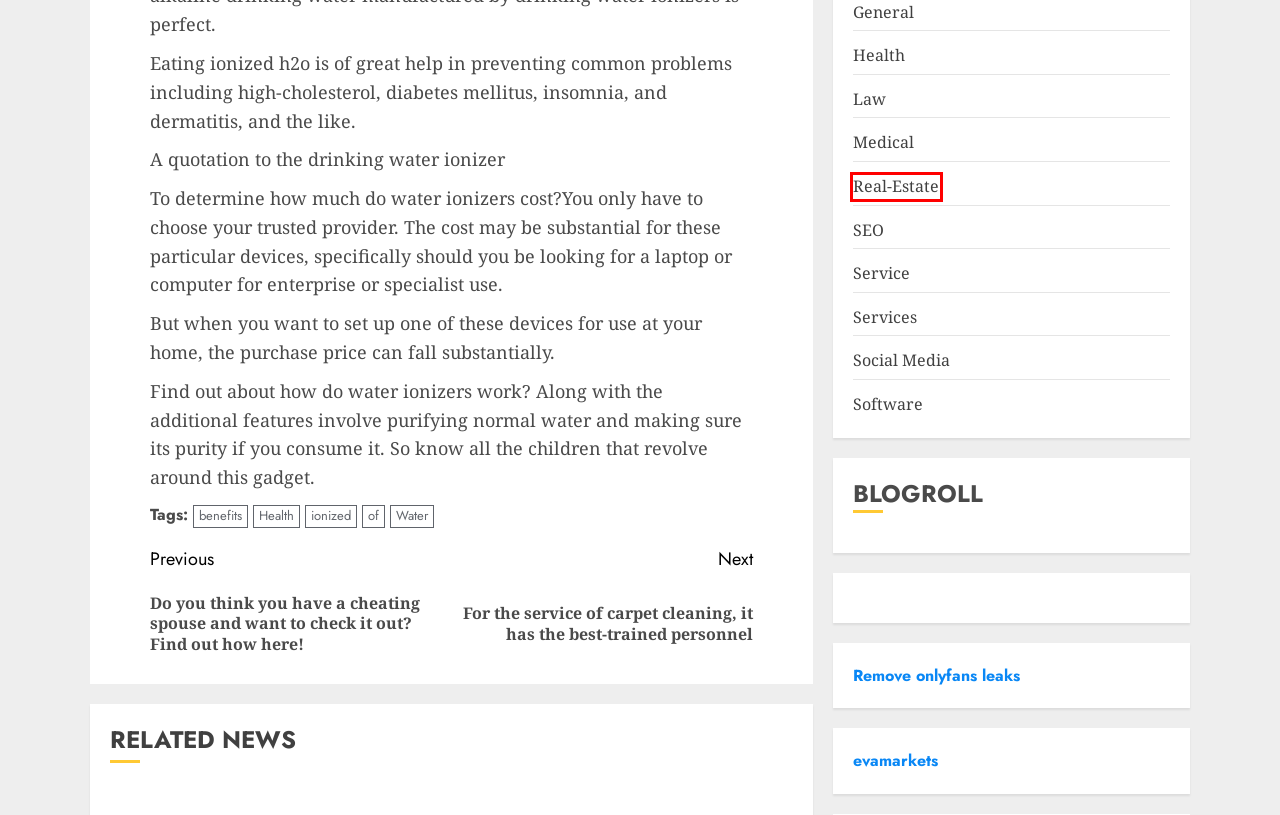You are provided a screenshot of a webpage featuring a red bounding box around a UI element. Choose the webpage description that most accurately represents the new webpage after clicking the element within the red bounding box. Here are the candidates:
A. Do you think you have a cheating spouse and want to check it out? Find out how here! – VANITY FAIR
B. For the service of carpet cleaning, it has the best-trained personnel – VANITY FAIR
C. Water – VANITY FAIR
D. Real-Estate – VANITY FAIR
E. SEO – VANITY FAIR
F. General – VANITY FAIR
G. Adult Content Removal | Remove OnlyFans Leaks
H. Social Media – VANITY FAIR

D